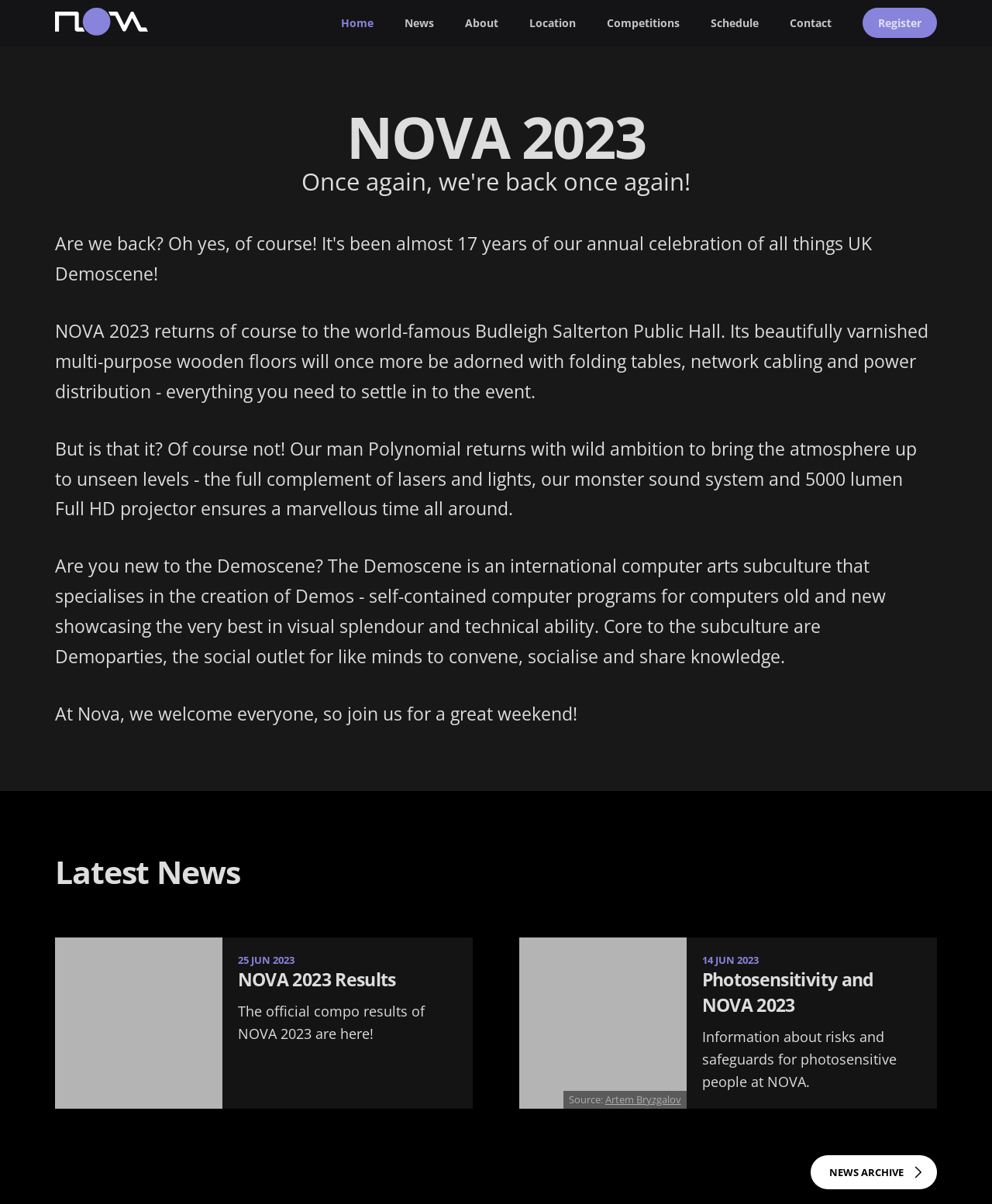Please specify the bounding box coordinates for the clickable region that will help you carry out the instruction: "Click the NOVA 2023 Results link".

[0.056, 0.779, 0.477, 0.921]